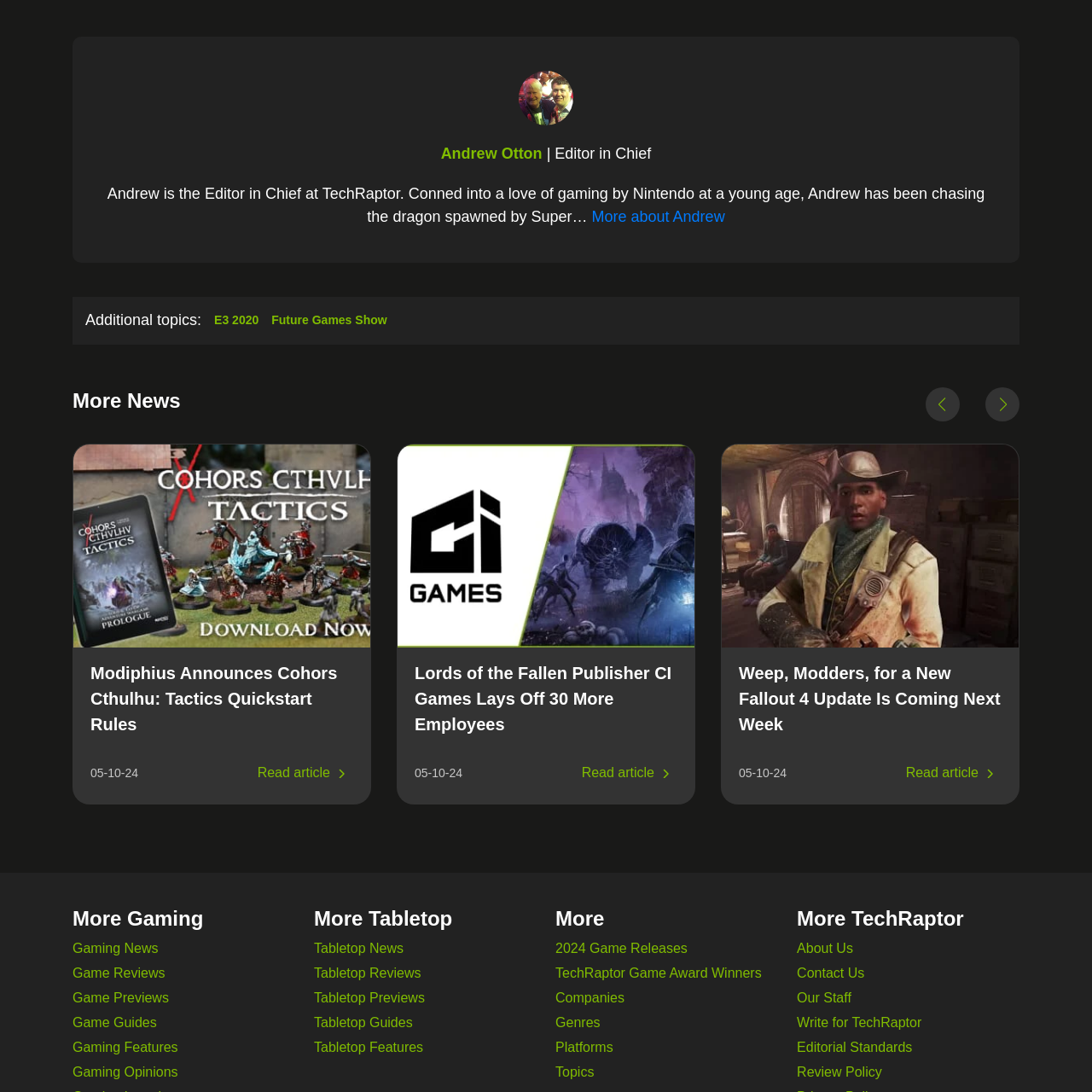Give a detailed caption for the image that is encased within the red bounding box.

The image features a promotional illustration for "Cohors Cthulhu: Tactics," showcasing a vivid collection of miniatures engaged in a strategic battle scene. Set against a backdrop reminiscent of a tabletop gaming environment, the miniatures represent various factions and characters, emphasizing the game's themes of tactics and strategy. This artwork is part of an announcement that underscores the game's engaging narrative and its potential to capture the interest of tabletop gaming enthusiasts. The image is linked to an article detailing the quickstart rules of the game, inviting readers to explore further into the world of "Cohors Cthulhu."